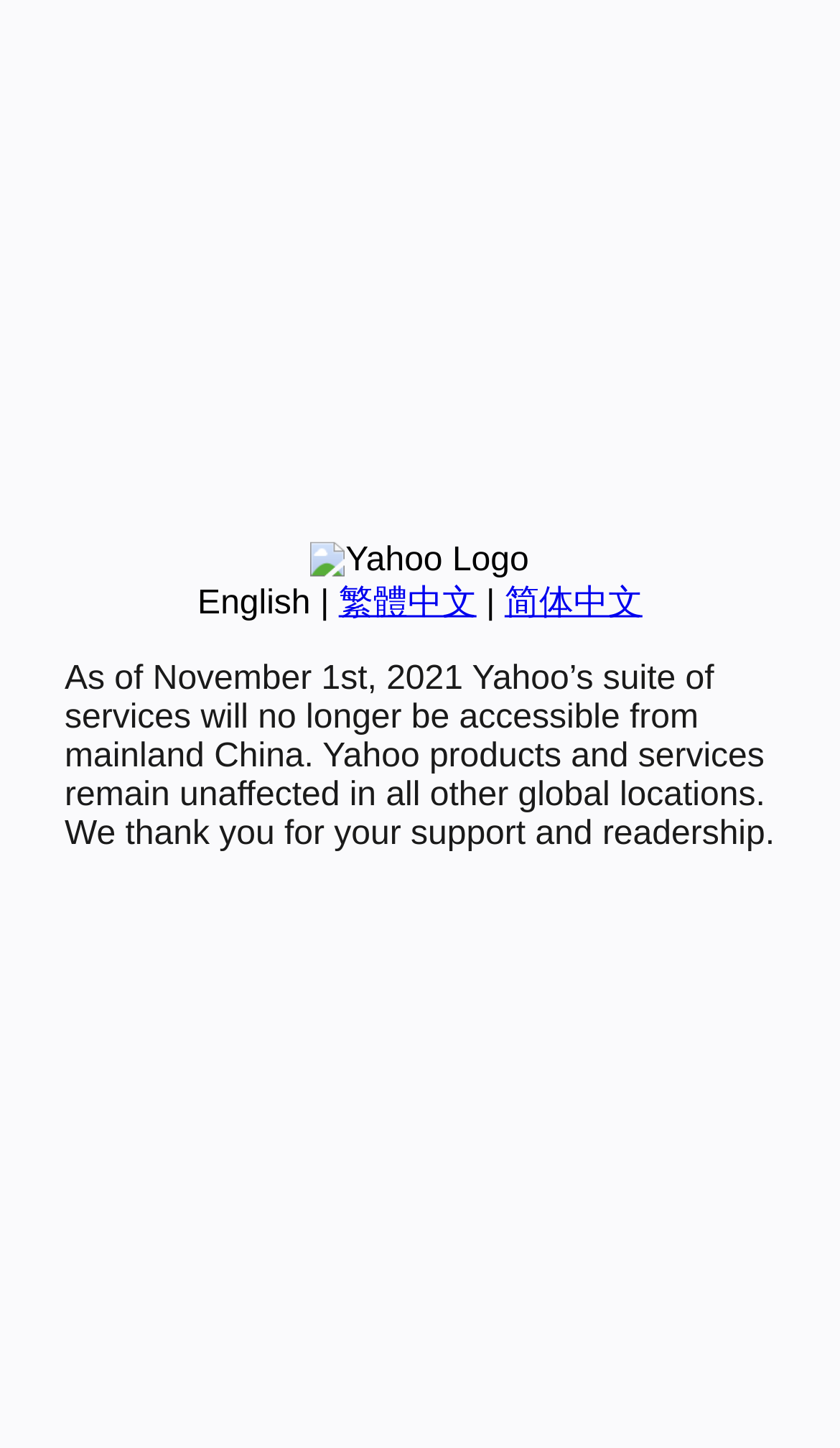Based on the provided description, "繁體中文", find the bounding box of the corresponding UI element in the screenshot.

[0.403, 0.404, 0.567, 0.429]